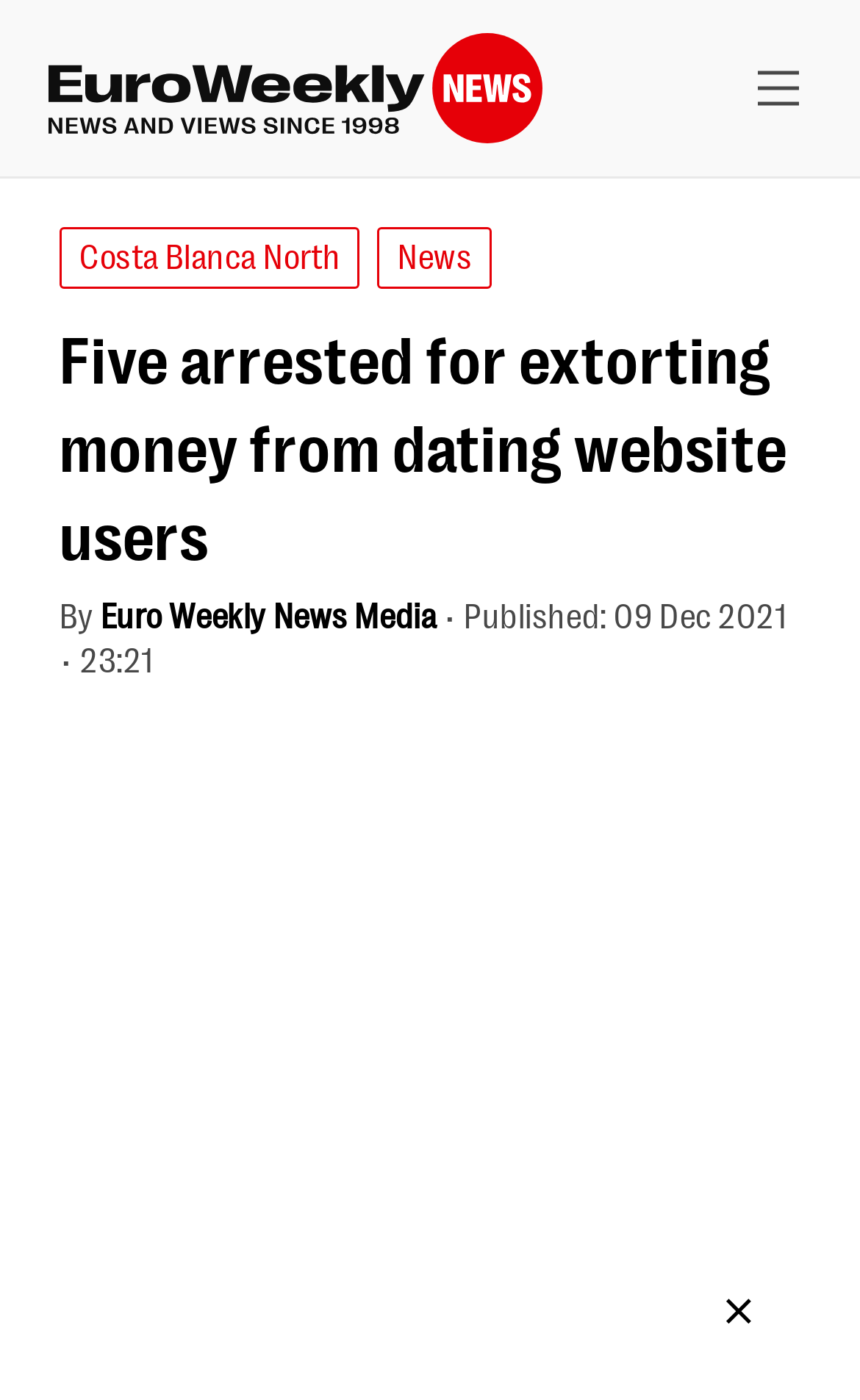Give a succinct answer to this question in a single word or phrase: 
When was the article published?

09 Dec 2021